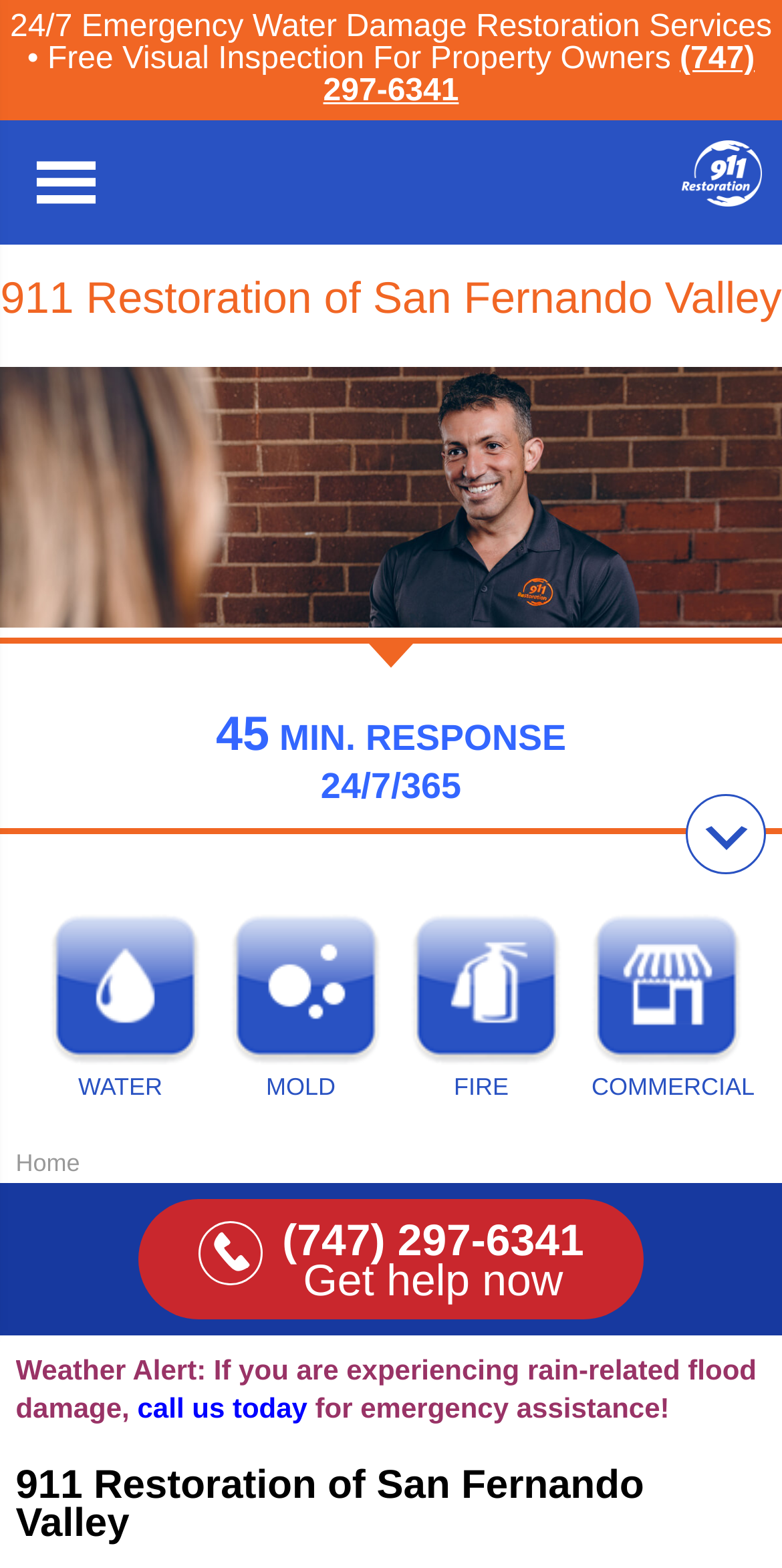Find the bounding box of the UI element described as follows: "Fire".

[0.526, 0.583, 0.705, 0.702]